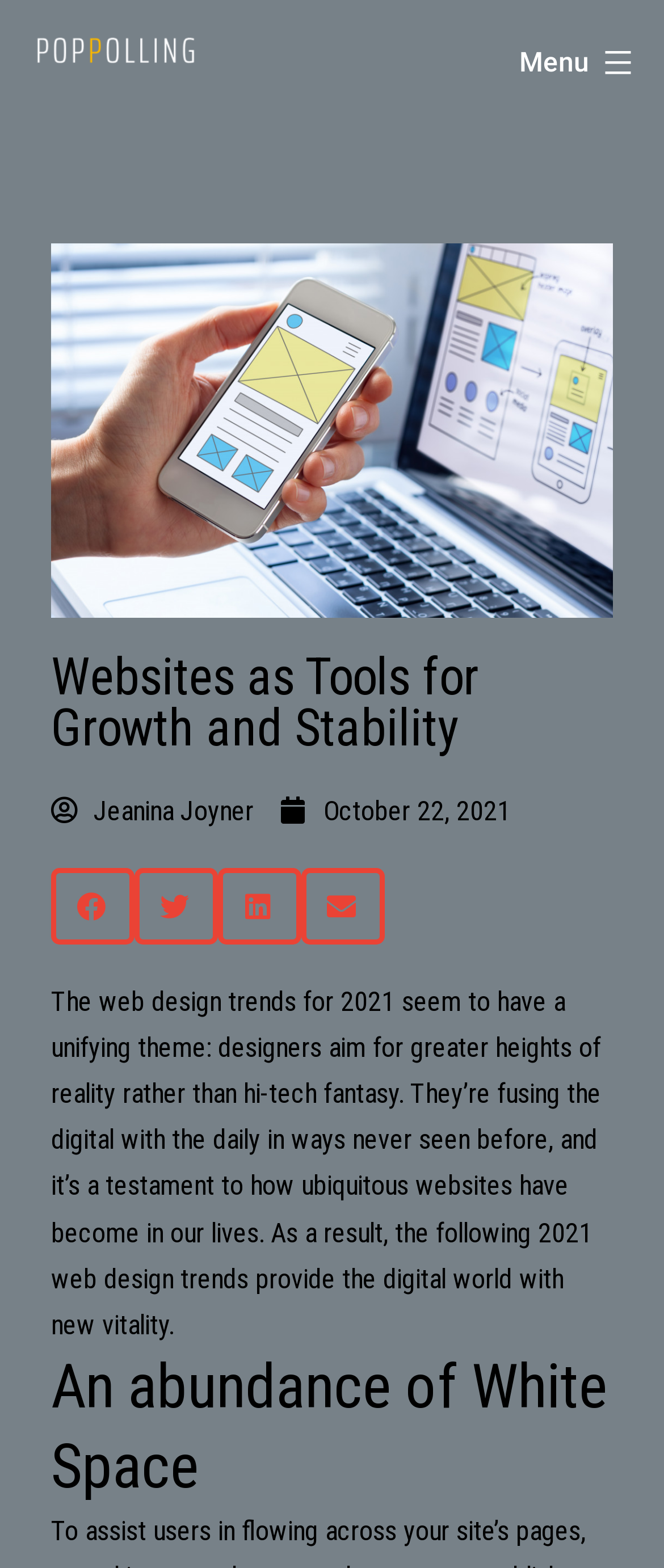Who is the author of the article?
Look at the image and answer the question using a single word or phrase.

Jeanina Joyner